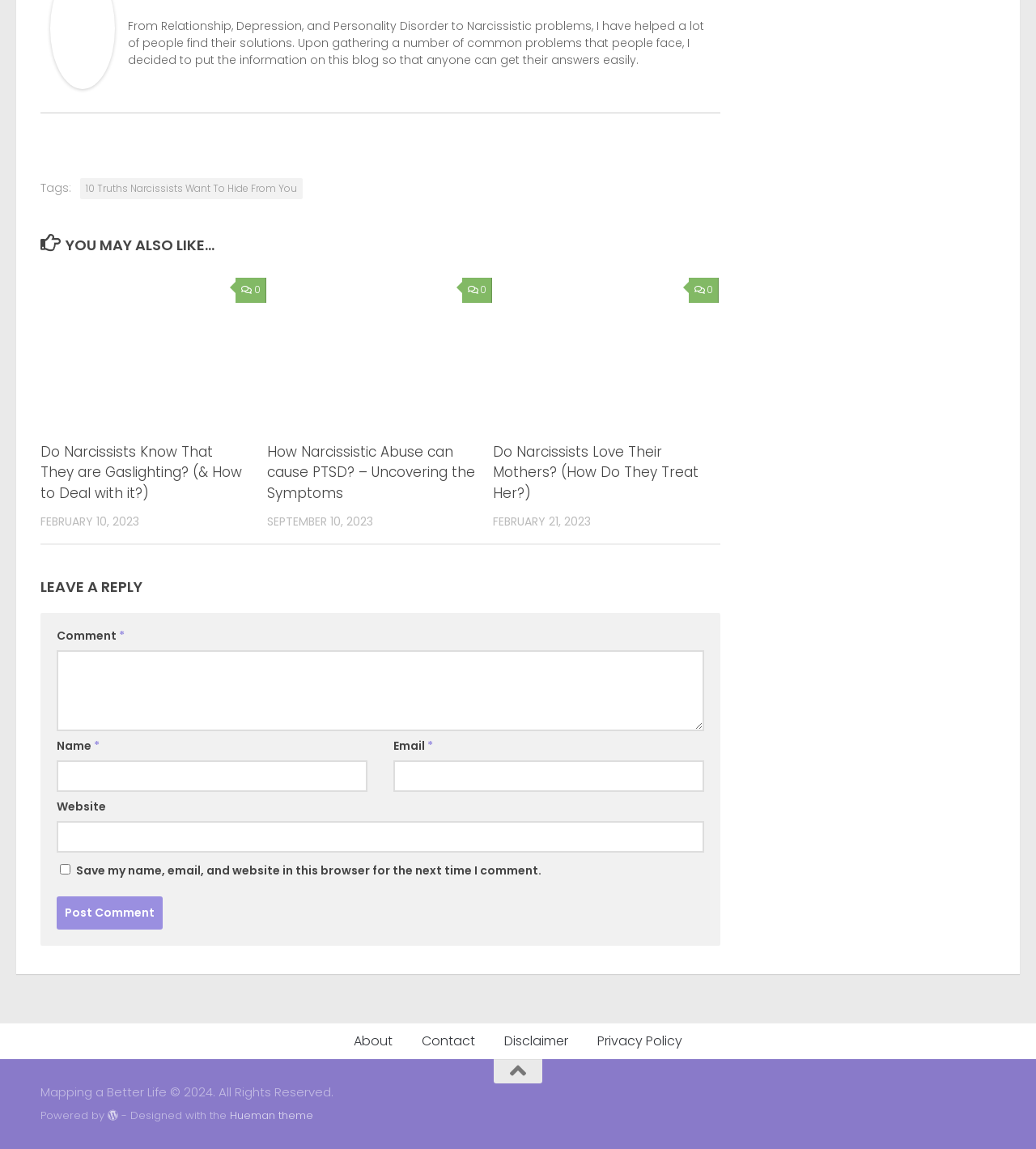How many links are in the footer section?
Please use the image to provide a one-word or short phrase answer.

6